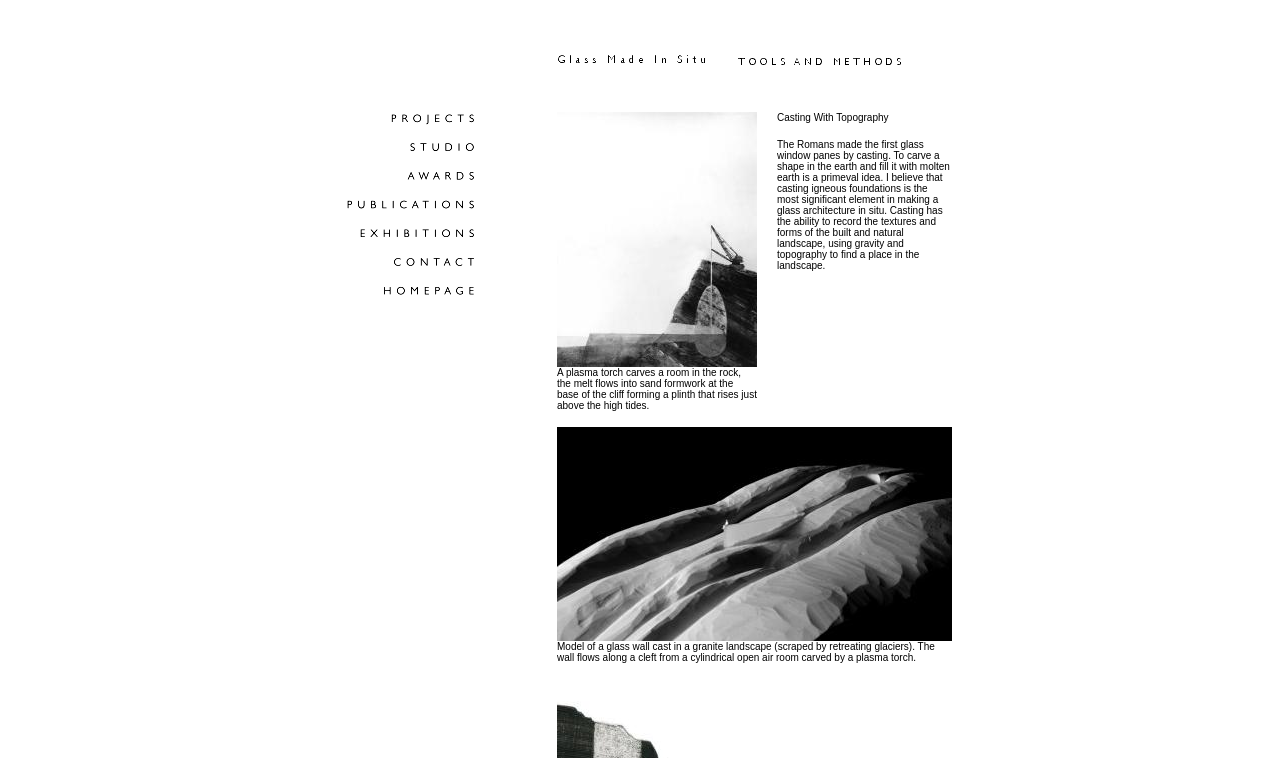Give a one-word or one-phrase response to the question: 
What is the purpose of using a plasma torch in the described process?

To carve a room in the rock